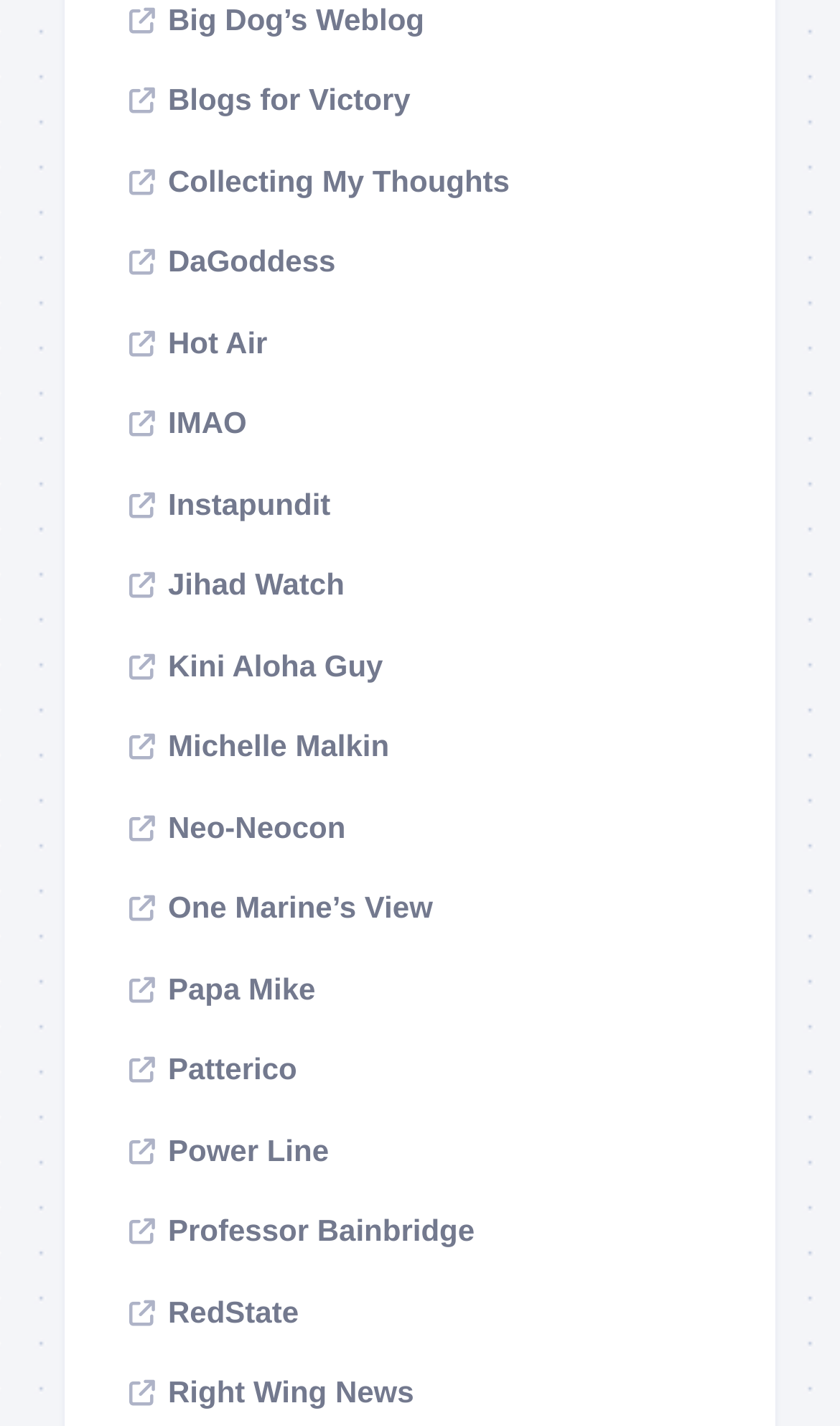Can you find the bounding box coordinates for the element to click on to achieve the instruction: "check out Power Line"?

[0.154, 0.794, 0.392, 0.818]